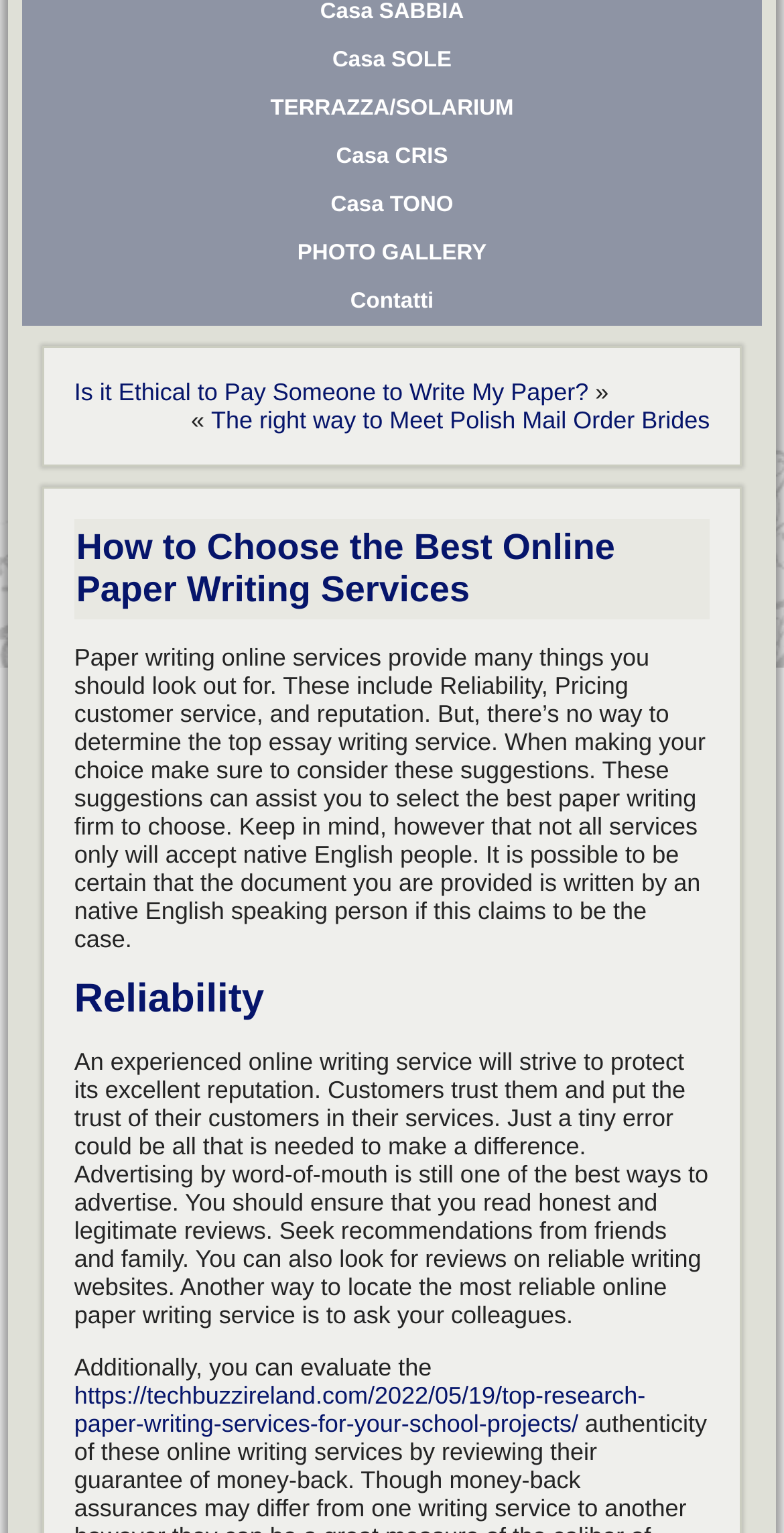Locate the UI element described by Astrology Reading SPECIAL OFFER and provide its bounding box coordinates. Use the format (top-left x, top-left y, bottom-right x, bottom-right y) with all values as floating point numbers between 0 and 1.

None